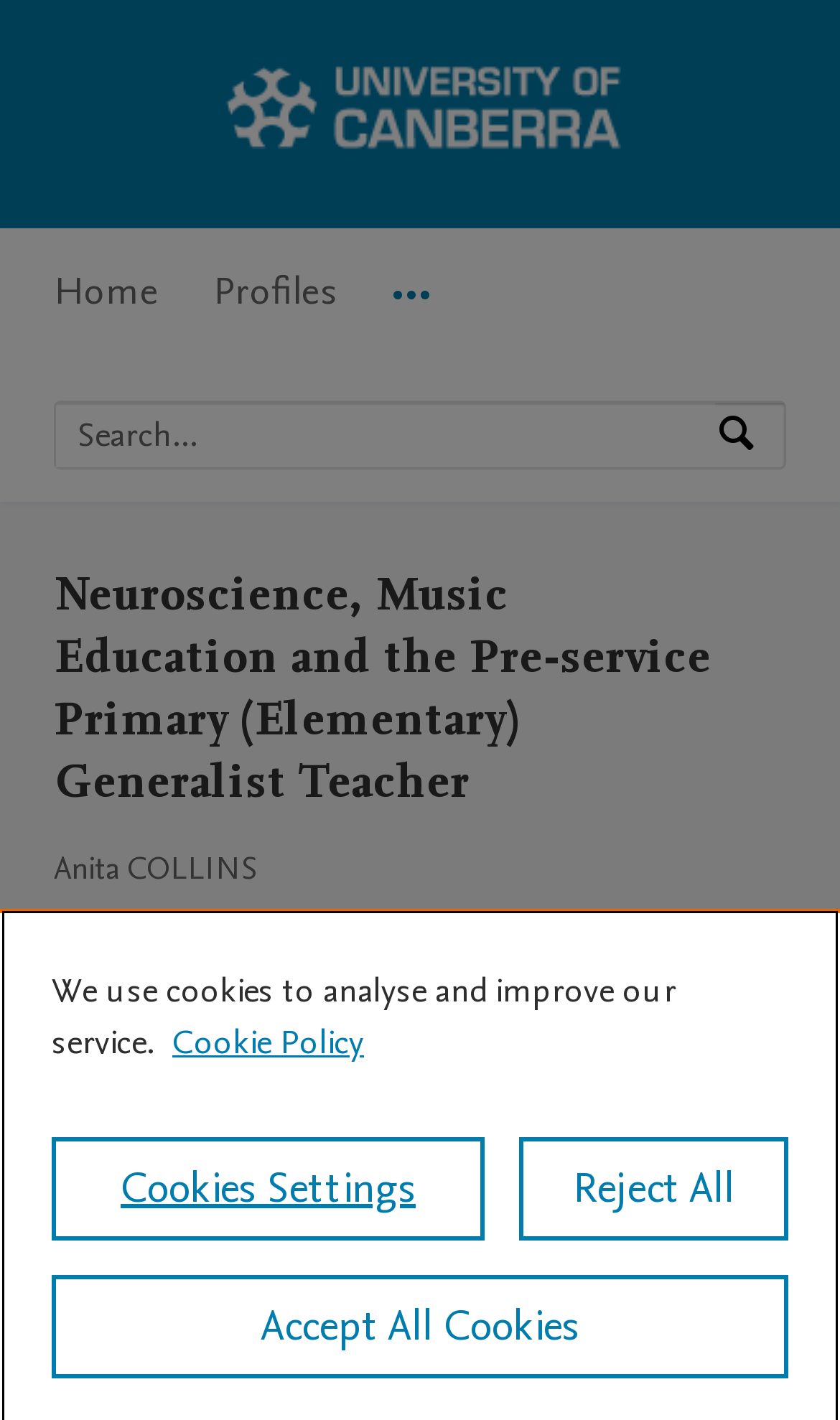Respond concisely with one word or phrase to the following query:
What is the type of research output?

Article